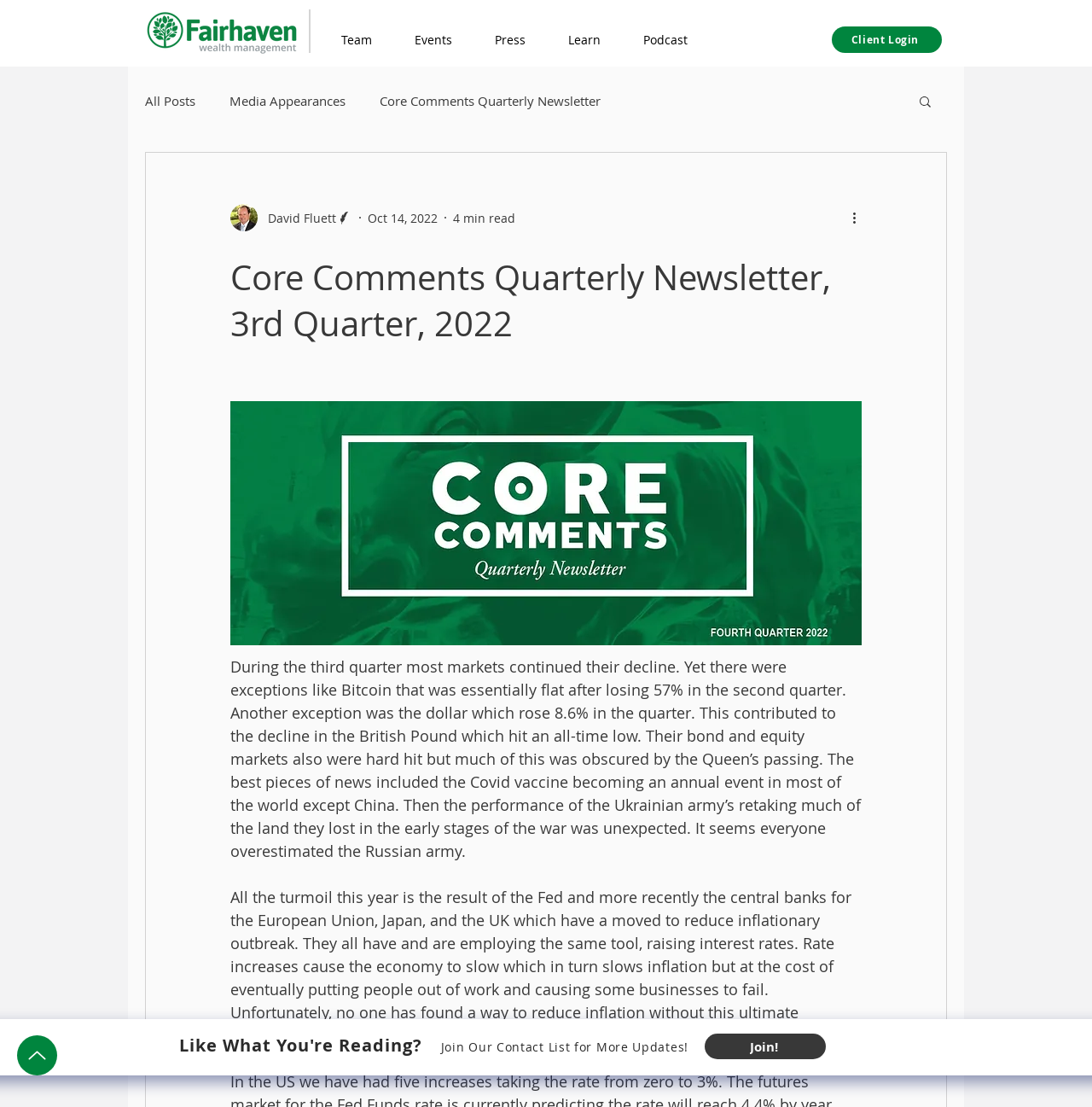Please provide the bounding box coordinates for the UI element as described: "Repairs". The coordinates must be four floats between 0 and 1, represented as [left, top, right, bottom].

None